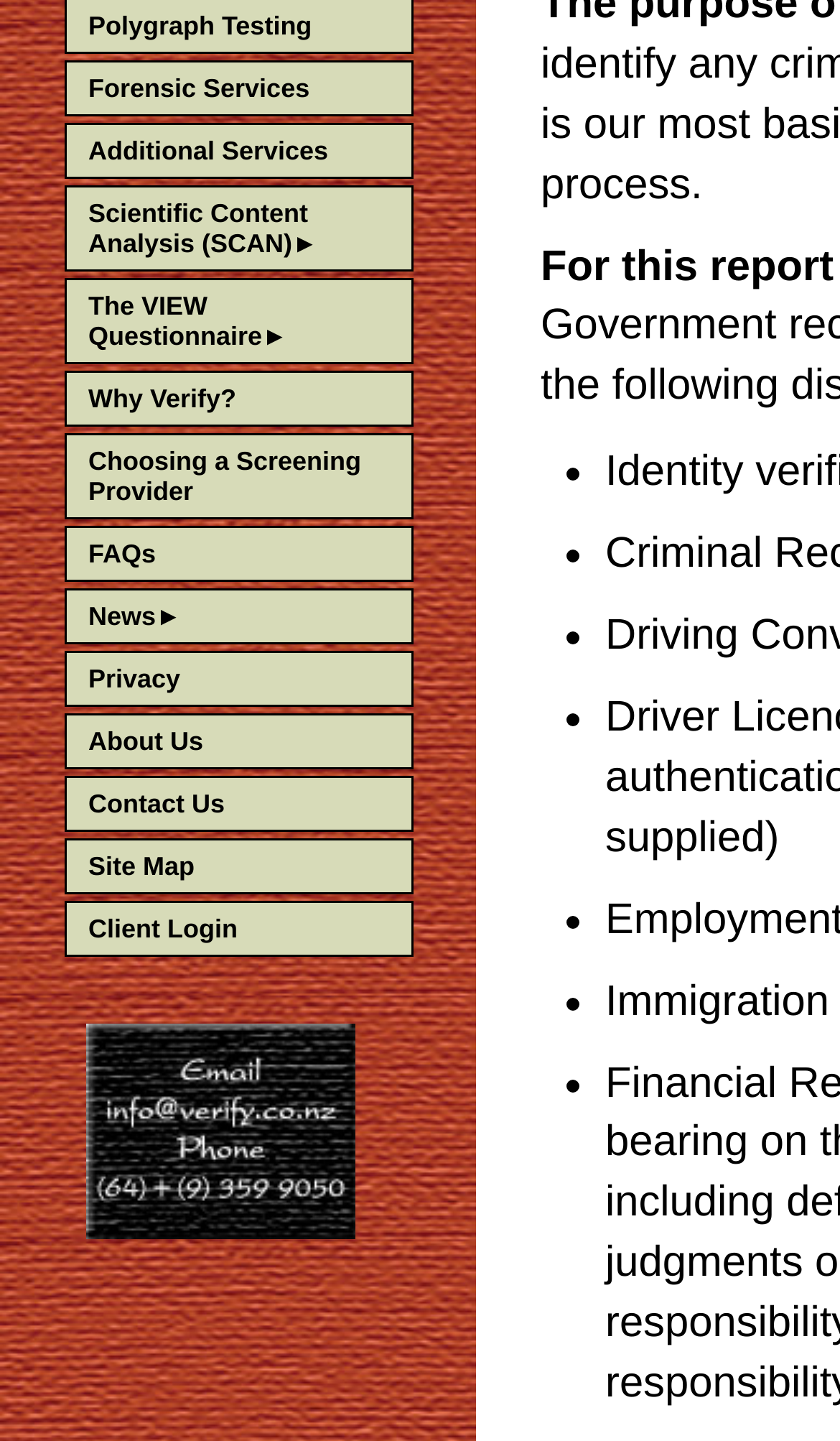Extract the bounding box coordinates for the HTML element that matches this description: "Choosing a Screening Provider". The coordinates should be four float numbers between 0 and 1, i.e., [left, top, right, bottom].

[0.079, 0.302, 0.49, 0.359]